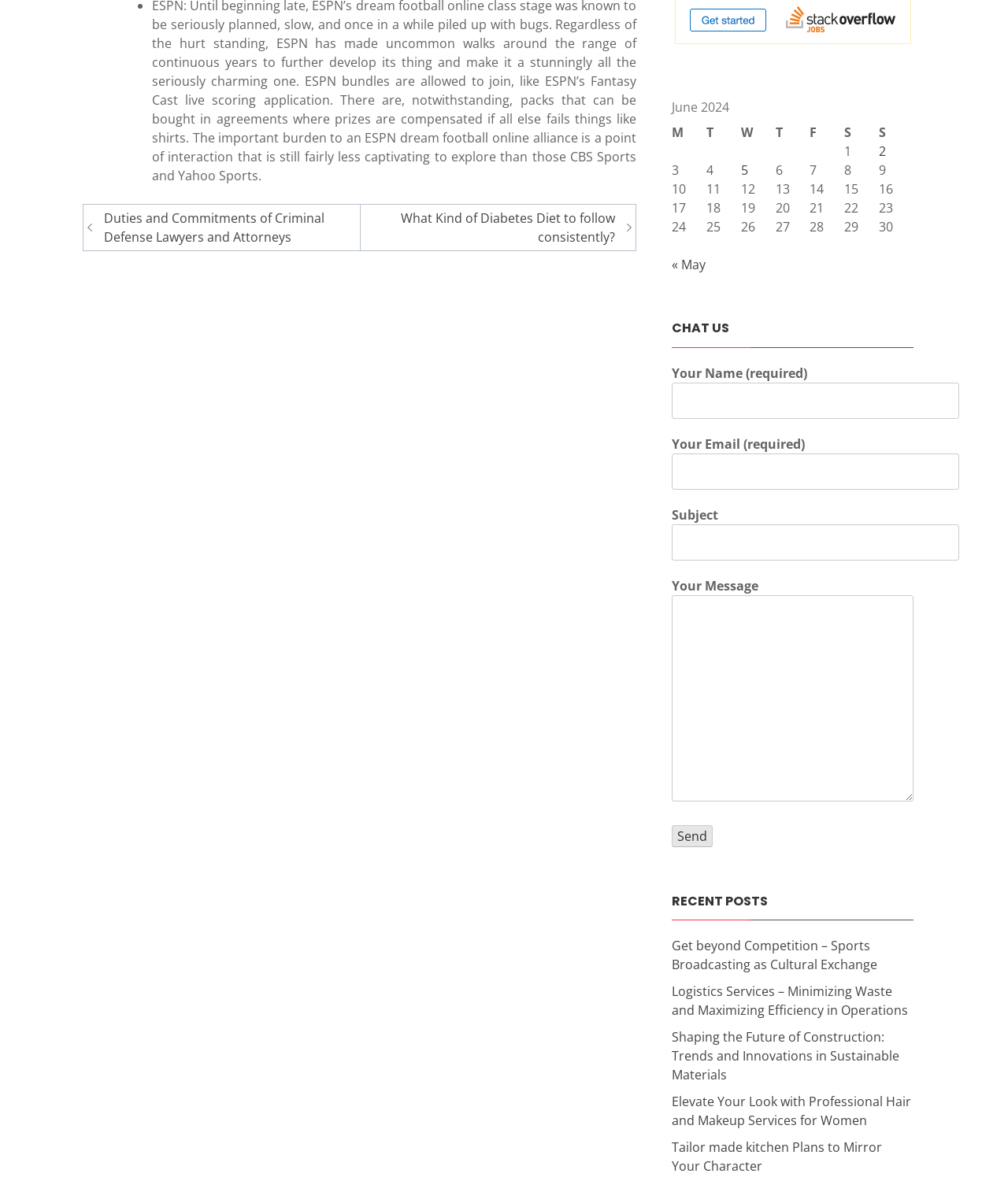Based on the image, provide a detailed response to the question:
What is the title of the navigation section?

The navigation section is located at the top of the webpage, and it has a heading element with the text 'Post navigation'. Below this heading, there are two layout tables with links to different posts.